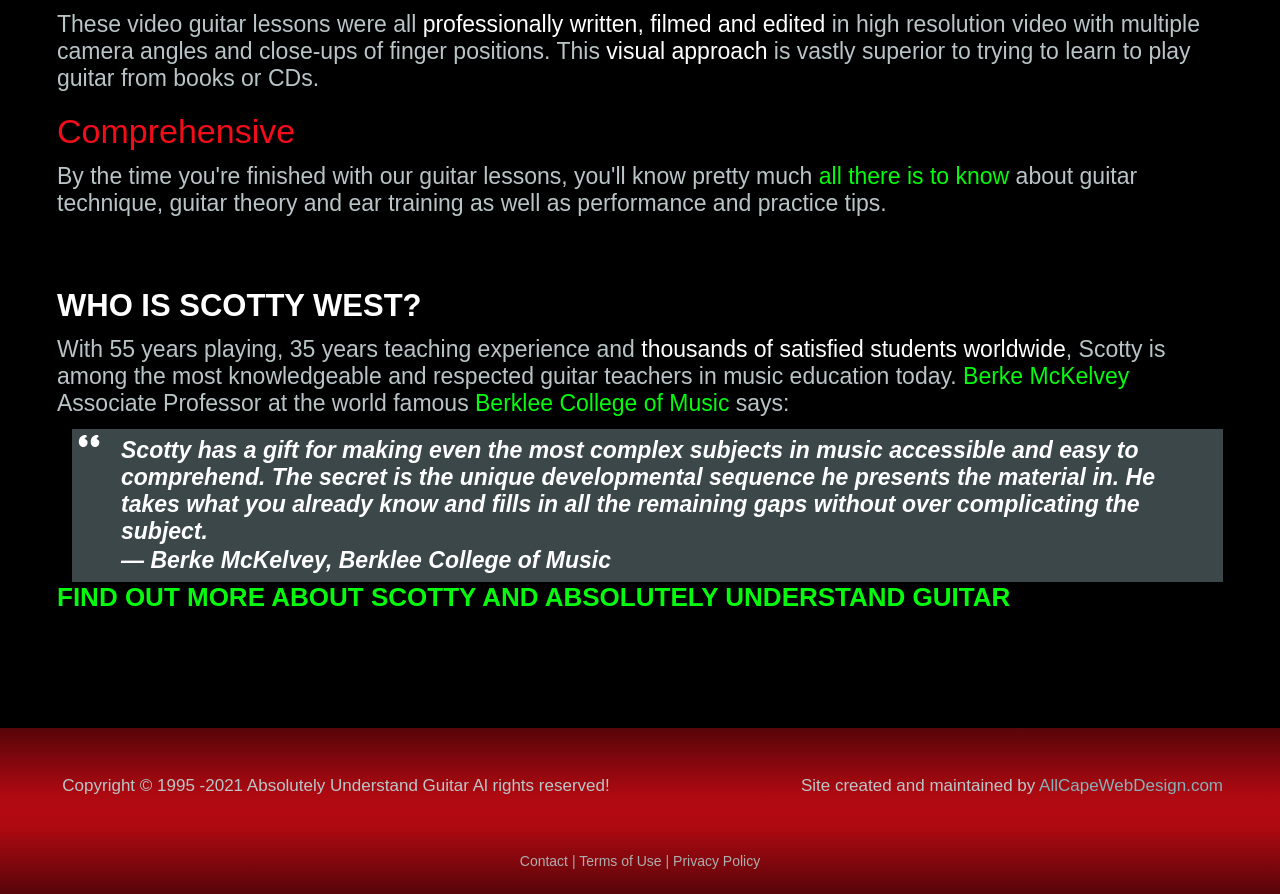Please identify the bounding box coordinates of the area that needs to be clicked to follow this instruction: "Find out more about Scotty and Absolutely Understand Guitar".

[0.045, 0.651, 0.789, 0.684]